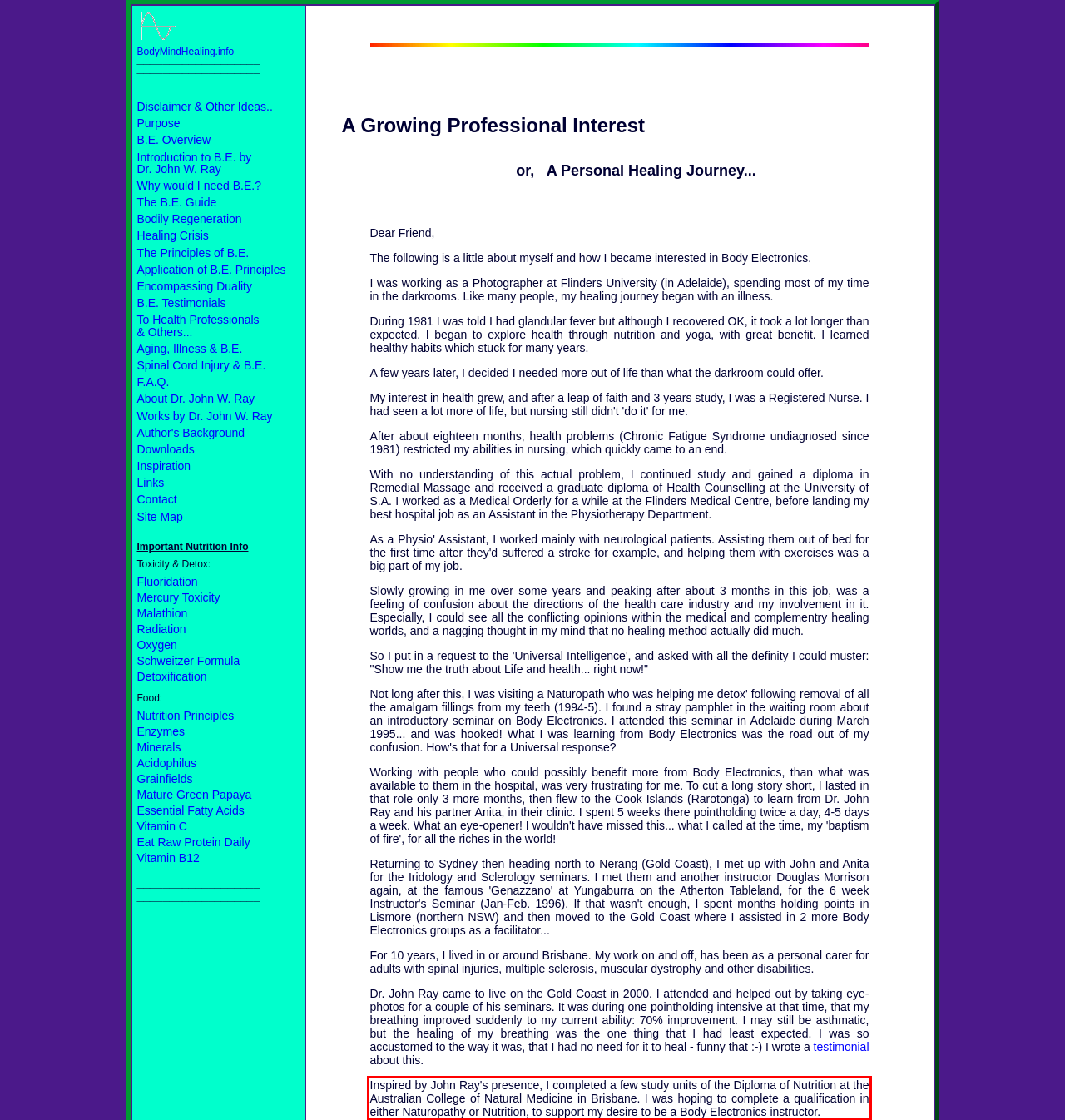Using the provided webpage screenshot, identify and read the text within the red rectangle bounding box.

Inspired by John Ray's presence, I completed a few study units of the Diploma of Nutrition at the Australian College of Natural Medicine in Brisbane. I was hoping to complete a qualification in either Naturopathy or Nutrition, to support my desire to be a Body Electronics instructor.